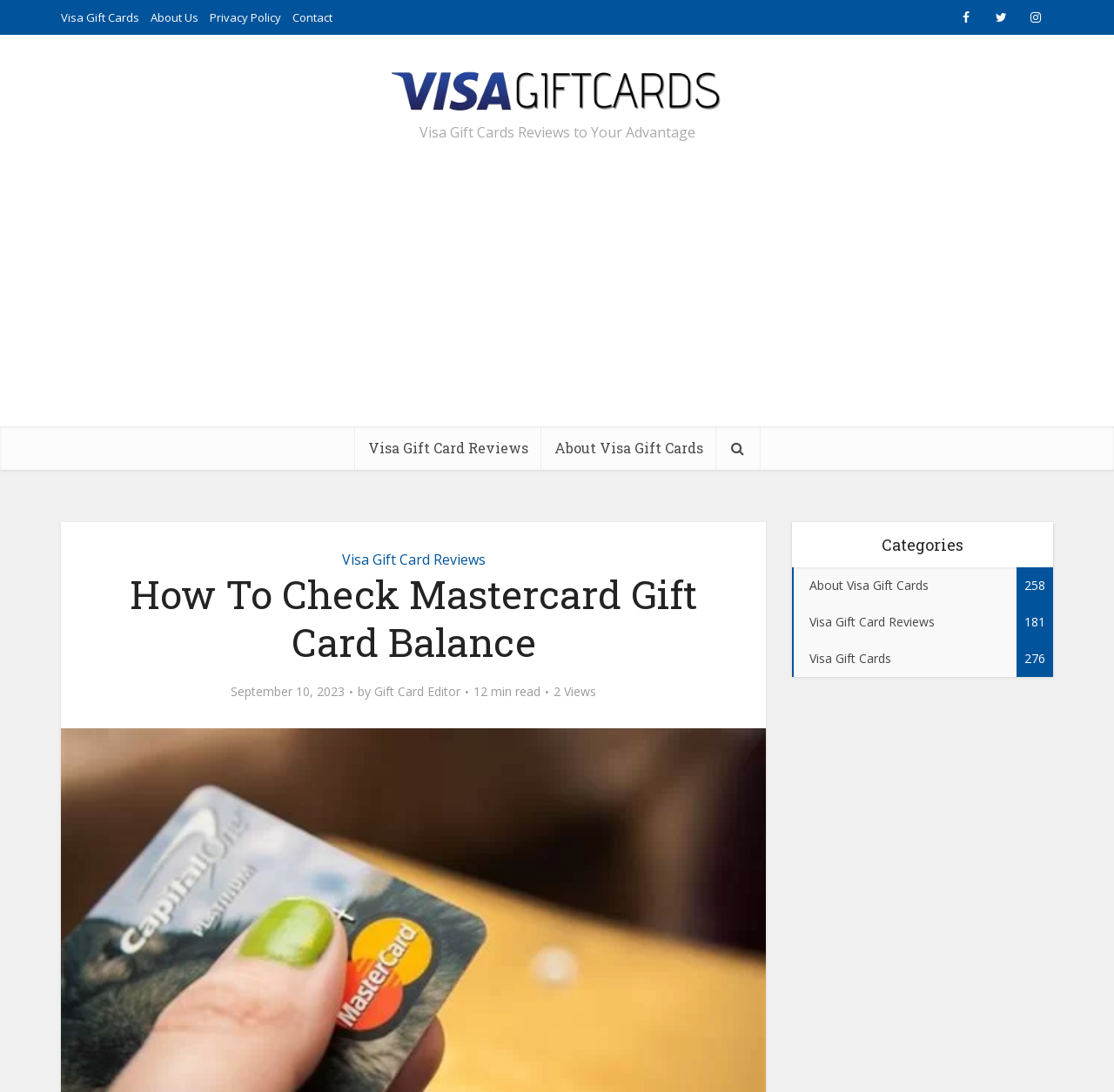Please give a concise answer to this question using a single word or phrase: 
What is the date the article was published?

September 10, 2023